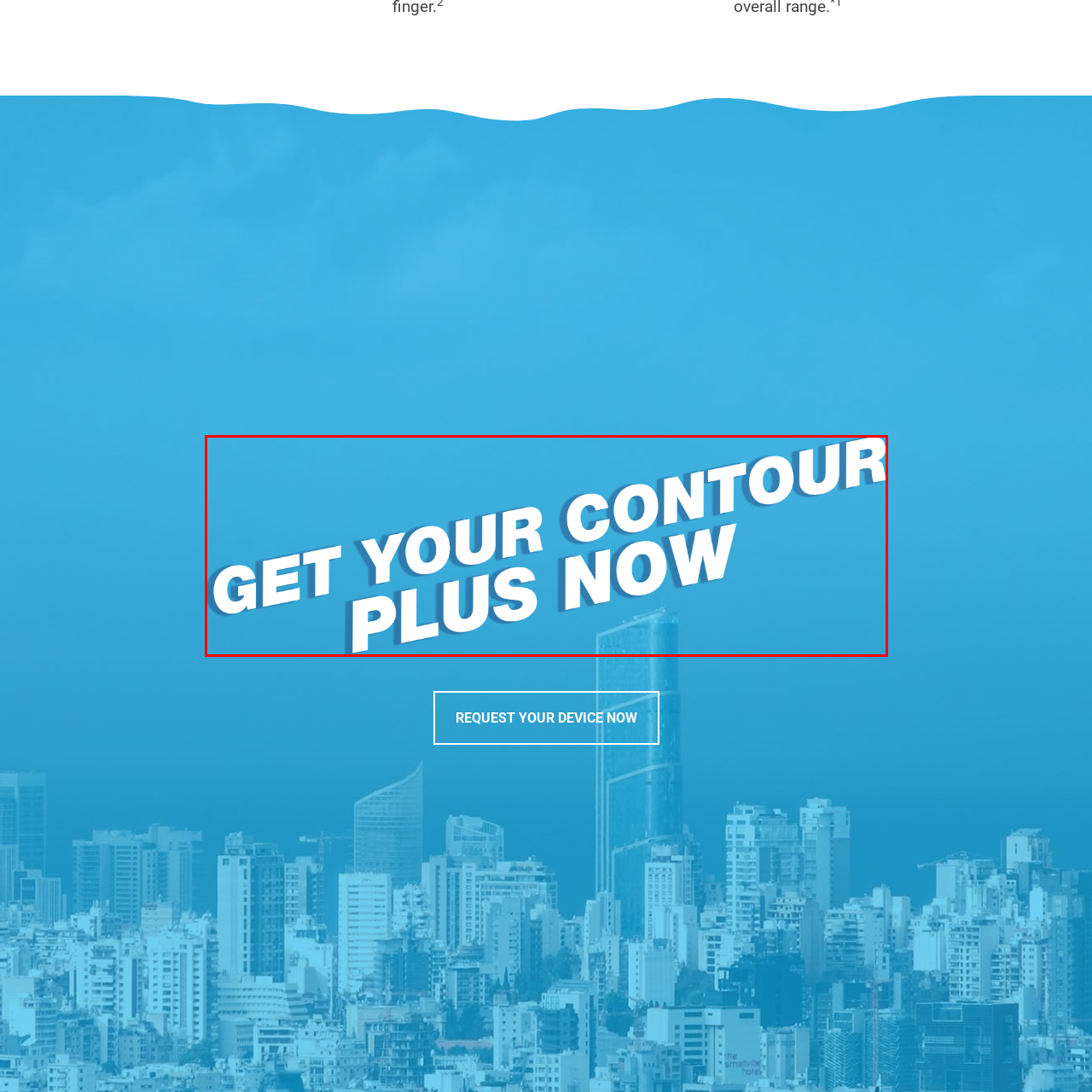View the image inside the red box and answer the question briefly with a word or phrase:
What is the purpose of the text?

To capture attention